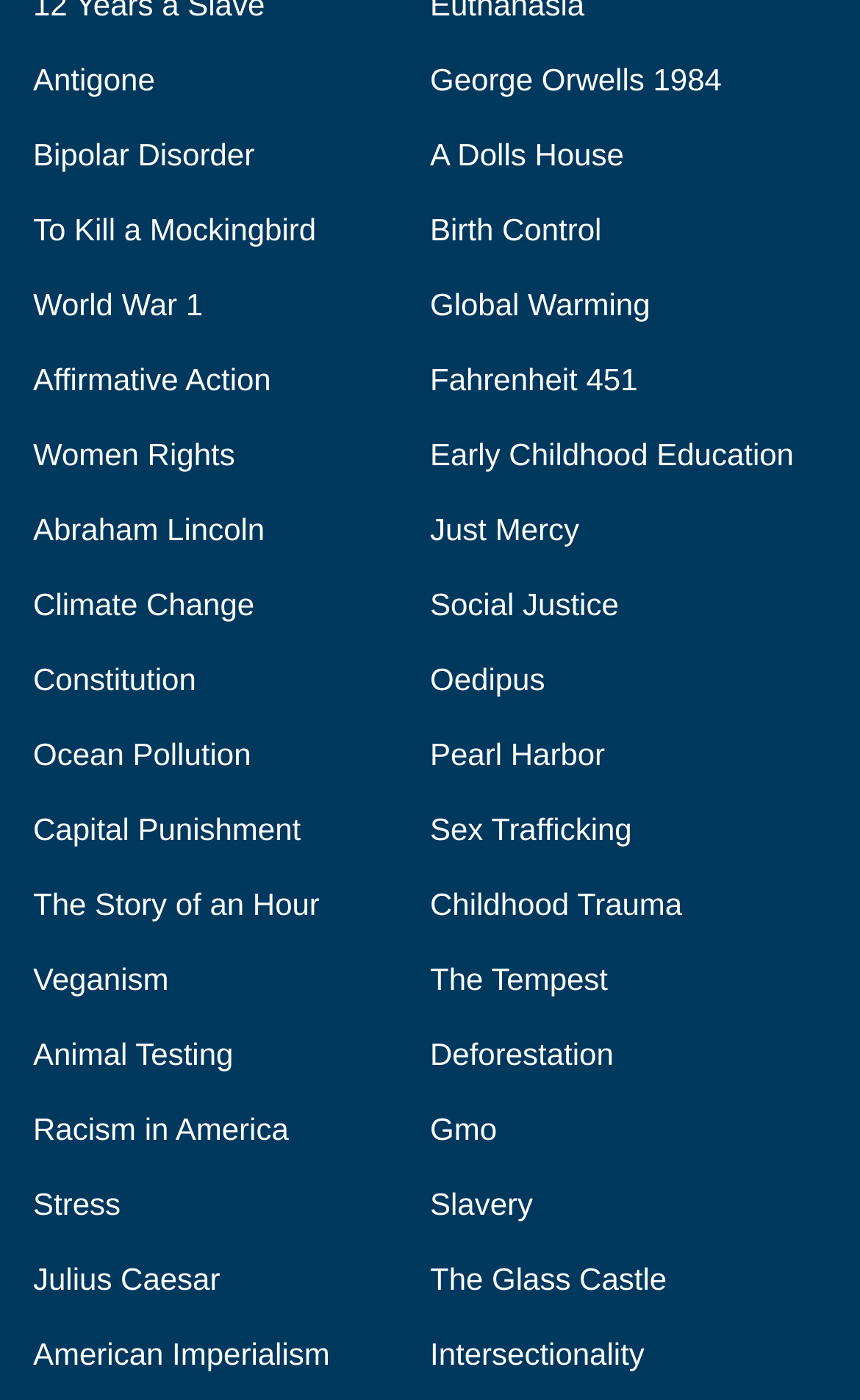Give a one-word or short phrase answer to the question: 
What is the topic of the last link?

Intersectionality